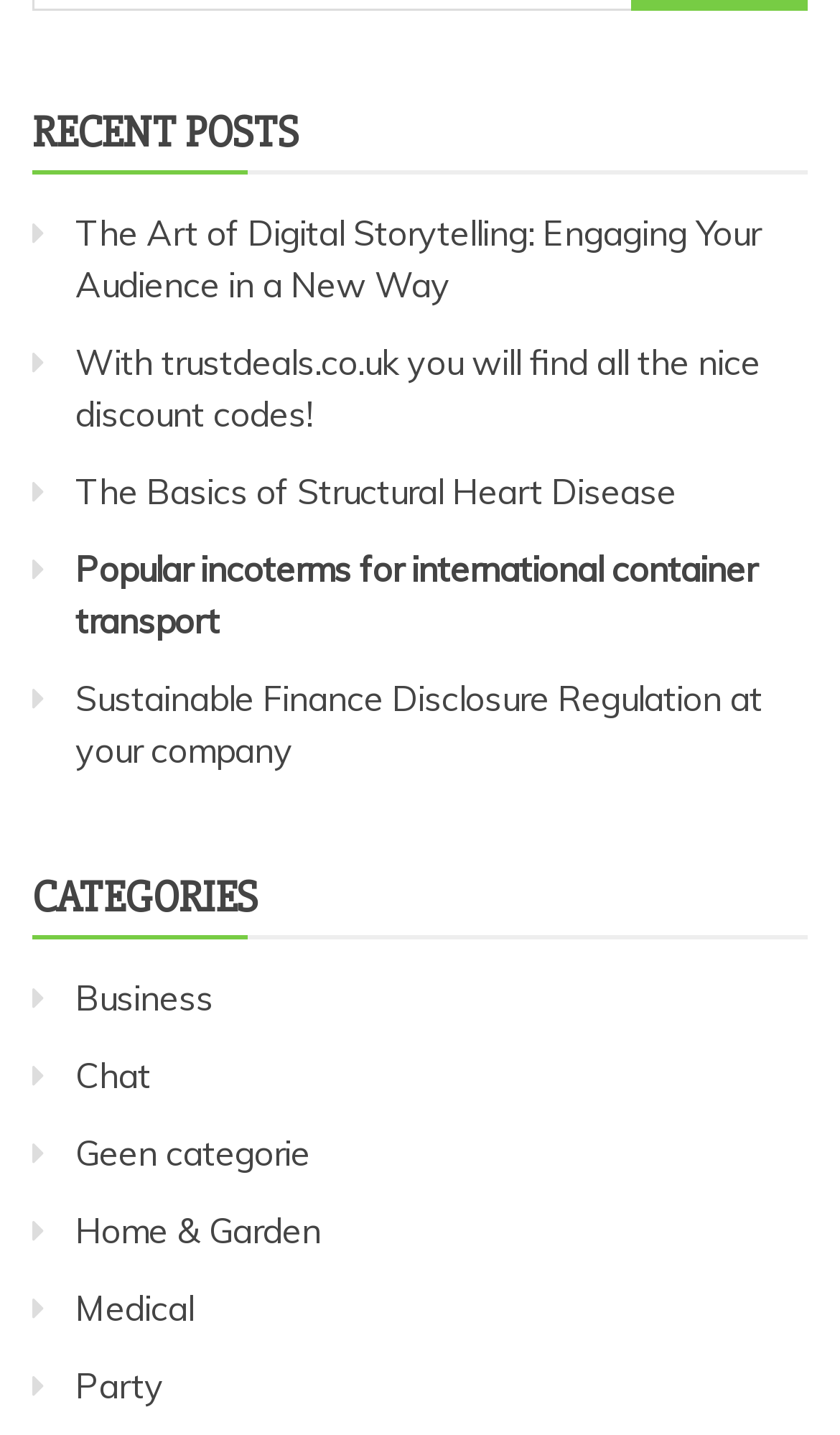Locate the bounding box coordinates of the item that should be clicked to fulfill the instruction: "view recent posts".

[0.038, 0.068, 0.962, 0.122]